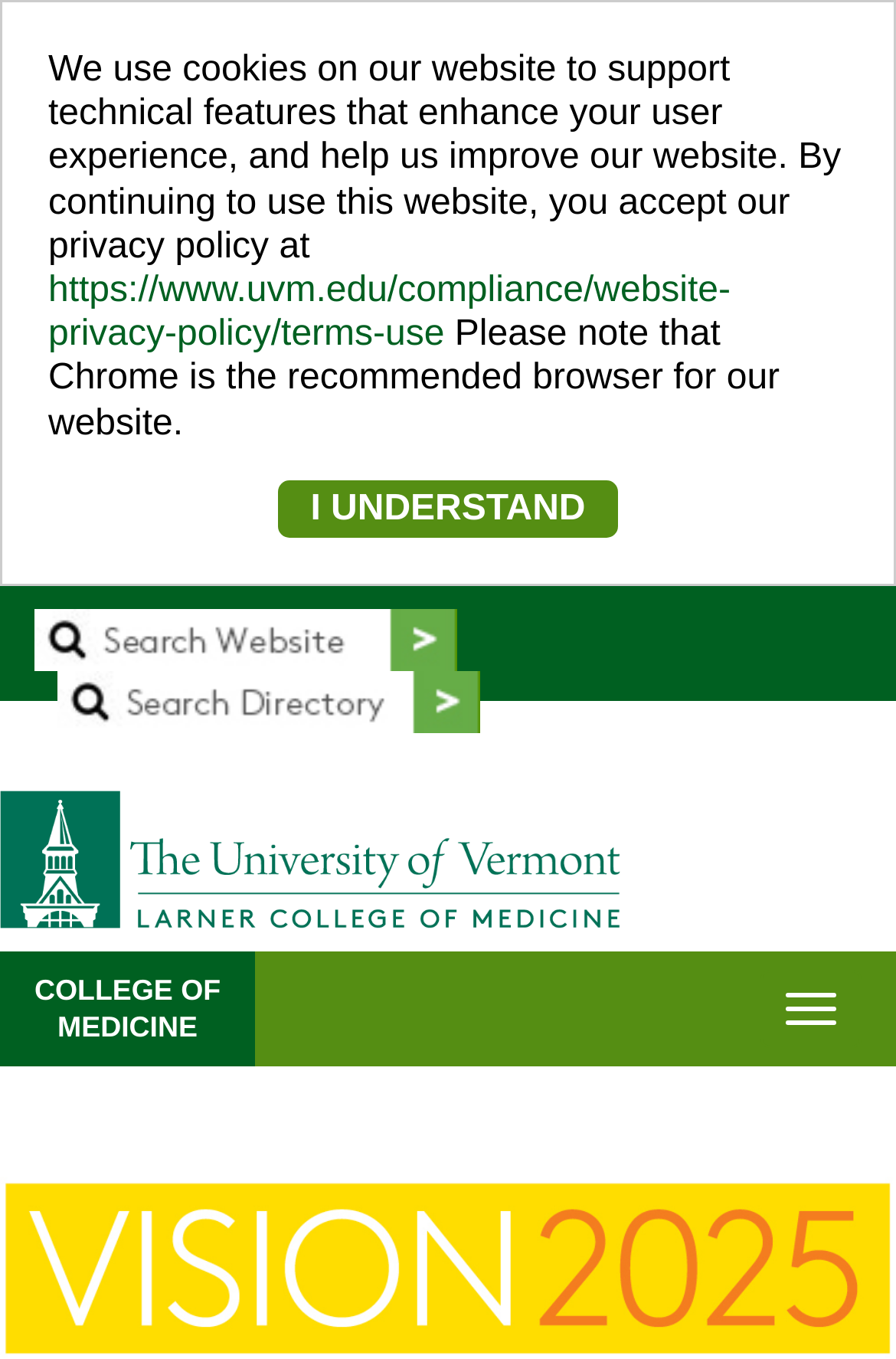Identify the coordinates of the bounding box for the element described below: "https://www.uvm.edu/compliance/website-privacy-policy/terms-use". Return the coordinates as four float numbers between 0 and 1: [left, top, right, bottom].

[0.054, 0.199, 0.815, 0.261]